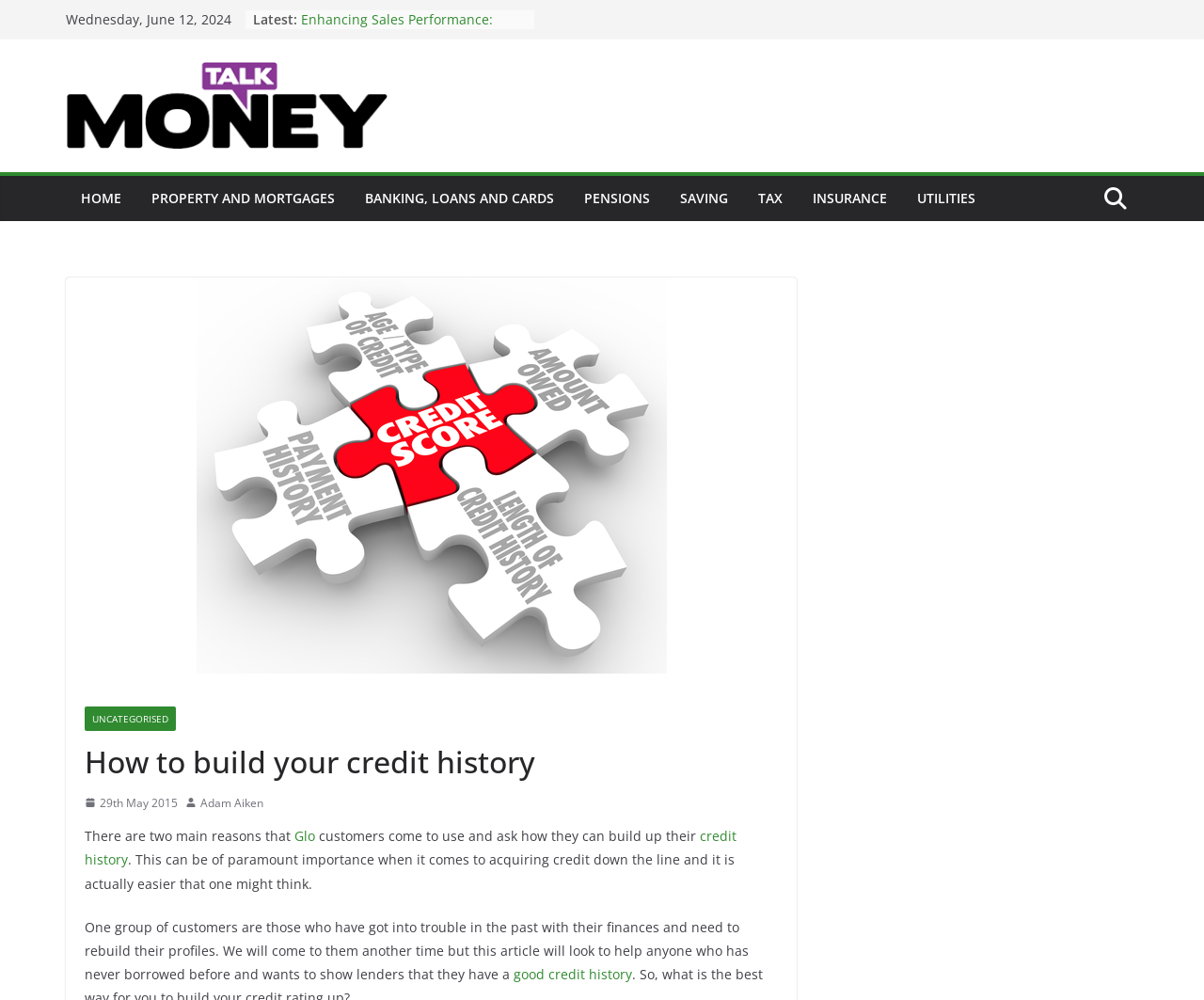Using the format (top-left x, top-left y, bottom-right x, bottom-right y), provide the bounding box coordinates for the described UI element. All values should be floating point numbers between 0 and 1: Banking, loans and cards

[0.303, 0.185, 0.46, 0.212]